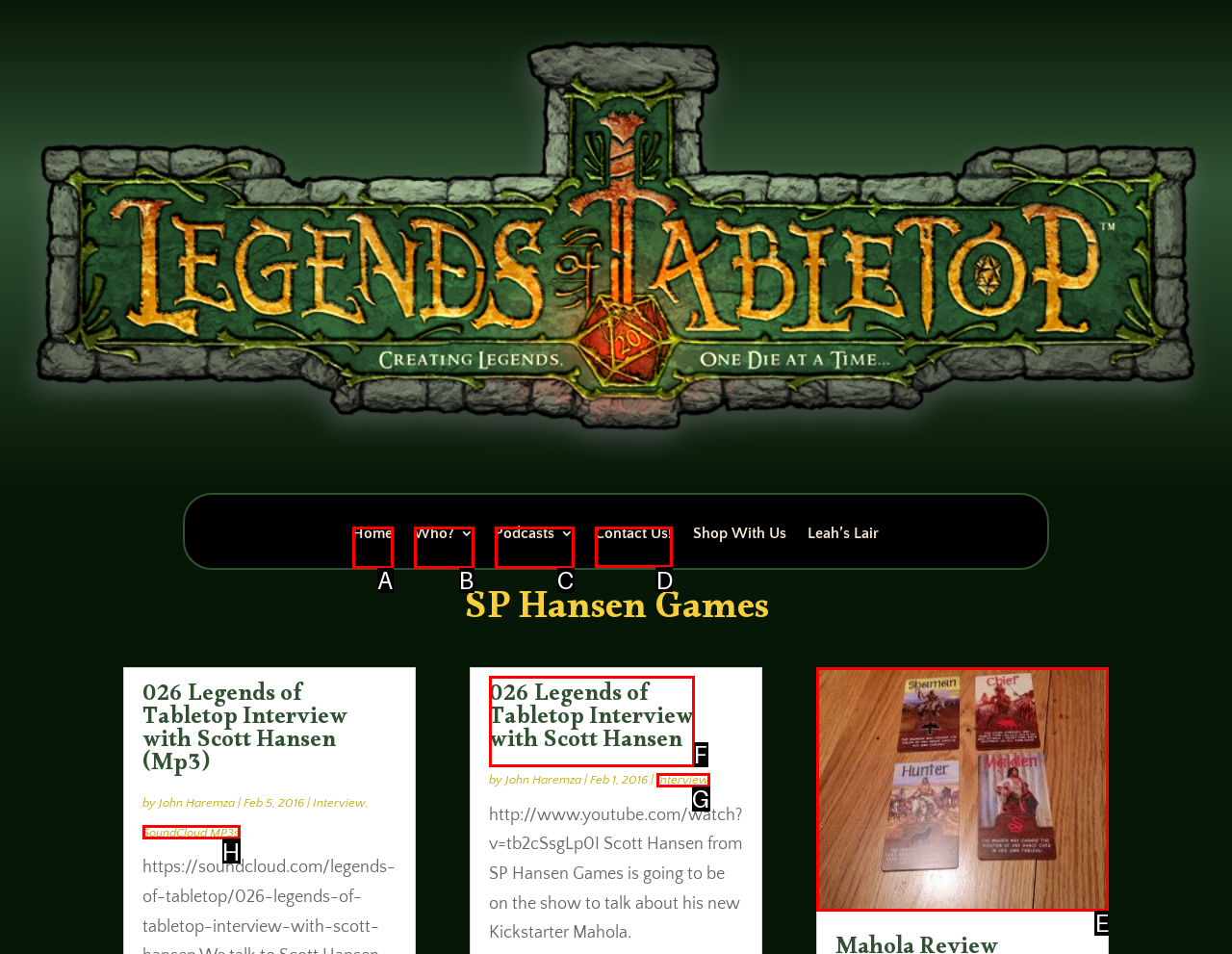Tell me which one HTML element I should click to complete the following task: contact us Answer with the option's letter from the given choices directly.

D